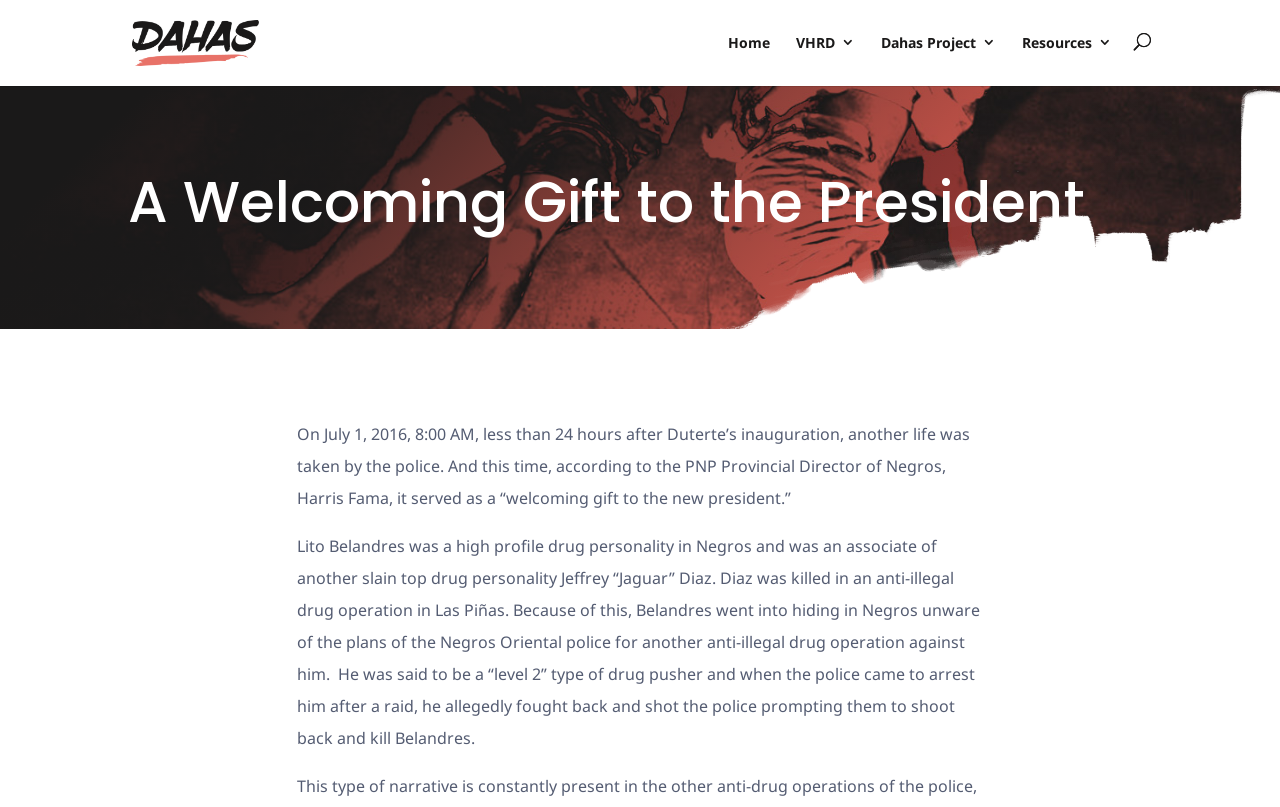What is the alleged reason for the police shooting Lito Belandres?
Using the visual information, reply with a single word or short phrase.

He allegedly fought back and shot the police